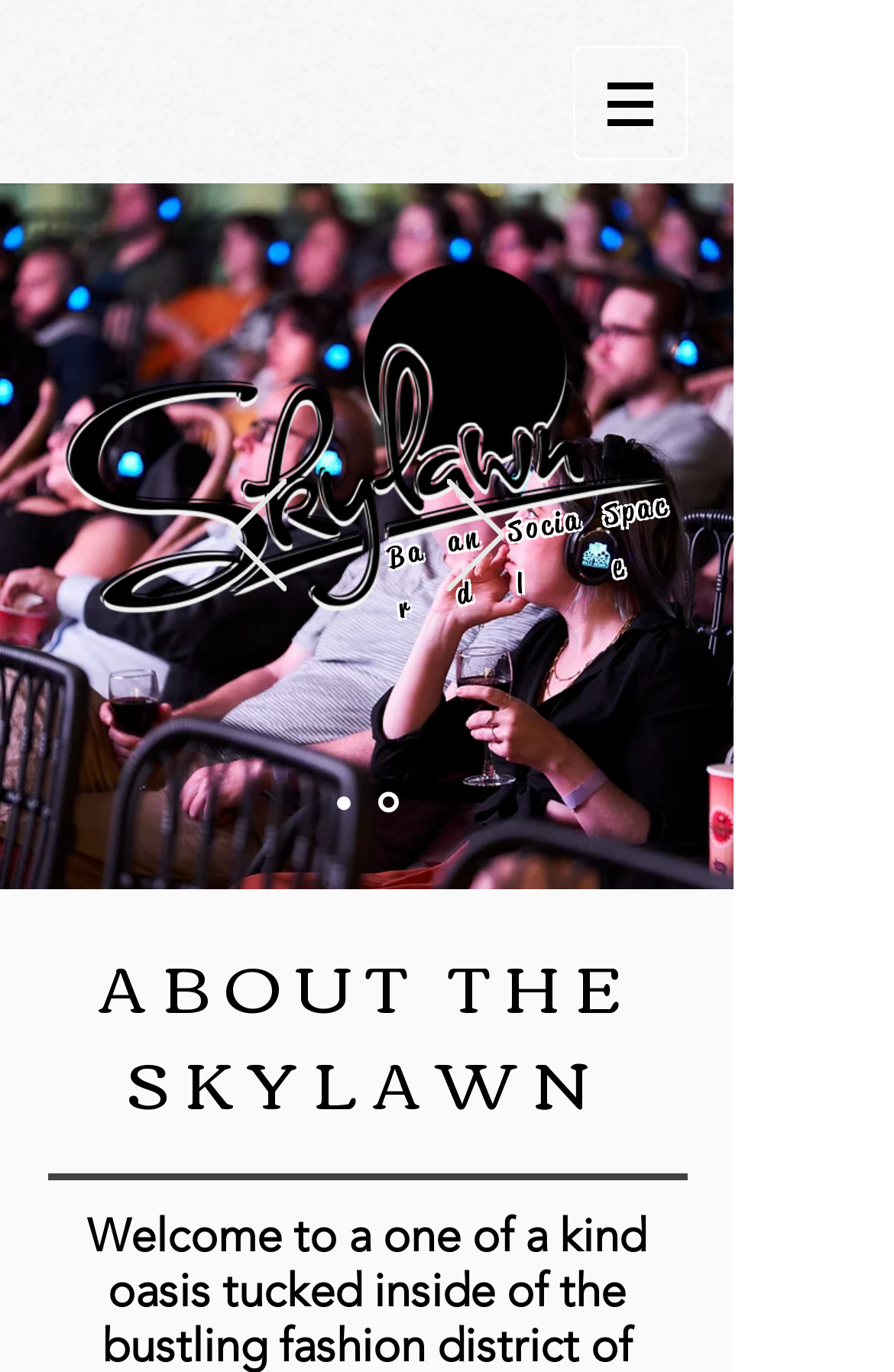Identify the bounding box of the UI element described as follows: "aria-label="Slide 1"". Provide the coordinates as four float numbers in the range of 0 to 1 [left, top, right, bottom].

[0.376, 0.577, 0.399, 0.592]